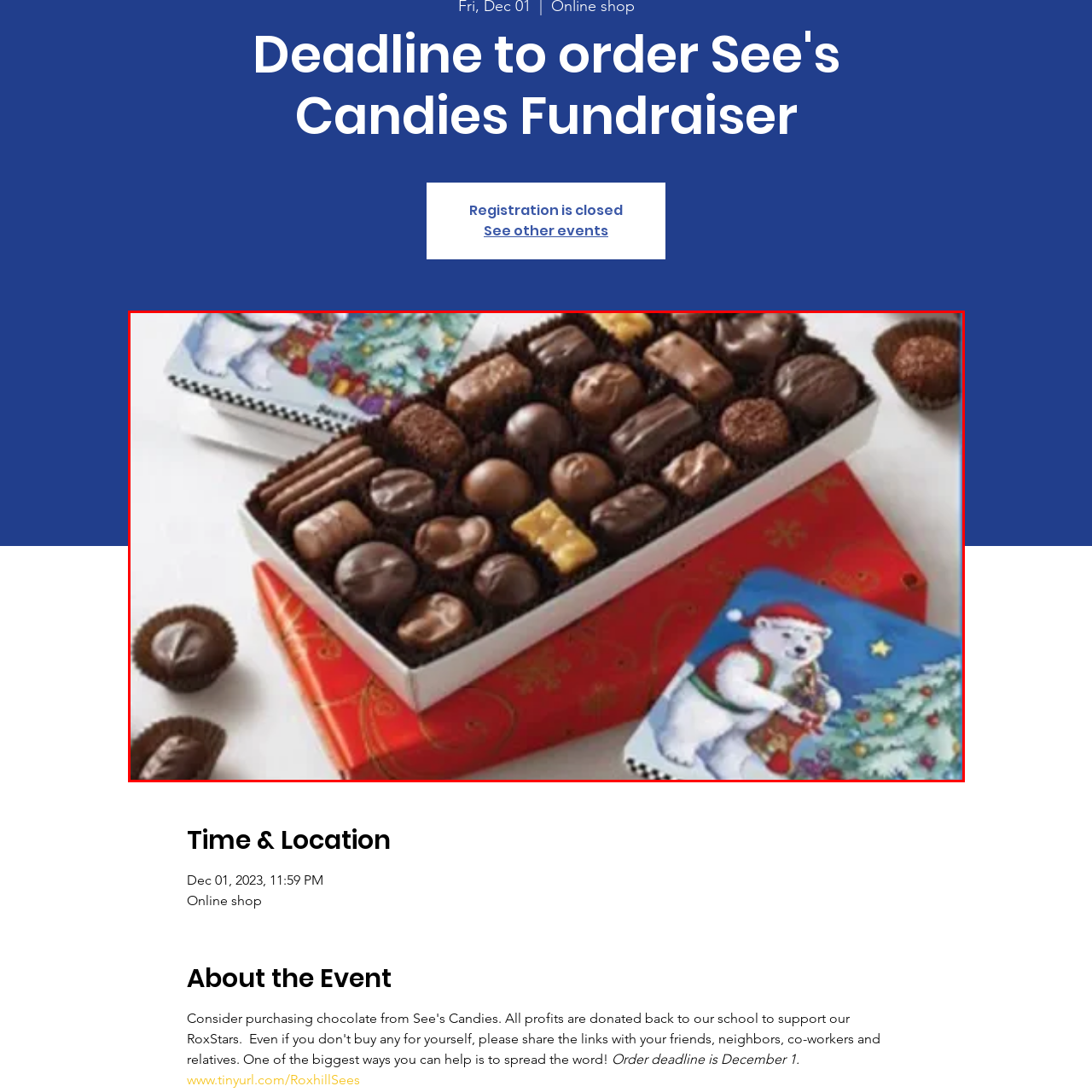Provide an in-depth description of the image within the red bounding box.

The image showcases a beautifully arranged assortment of See's Candies chocolates, expertly presented in an elegant white box with a black interior. This delightful selection includes various chocolate-covered confections, with some featuring intricate designs and a range of textures. 

Prominently displayed are round truffles, chocolate squares, and classic favorites, complemented by a few decorative chocolate pieces. Surrounding the chocolate box, you can find two festive red boxes, one featuring a cheerful holiday-themed design. Additionally, a charming Christmas card with an illustration of a polar bear dressed in festive attire, holding a gift in front of a decorated tree, adds a seasonal touch to the arrangement.

This image encapsulates the spirit of the holiday season, highlighting the joy of gifting and the indulgence of sweet treats, perfect for celebrating occasions and spreading festive cheer.